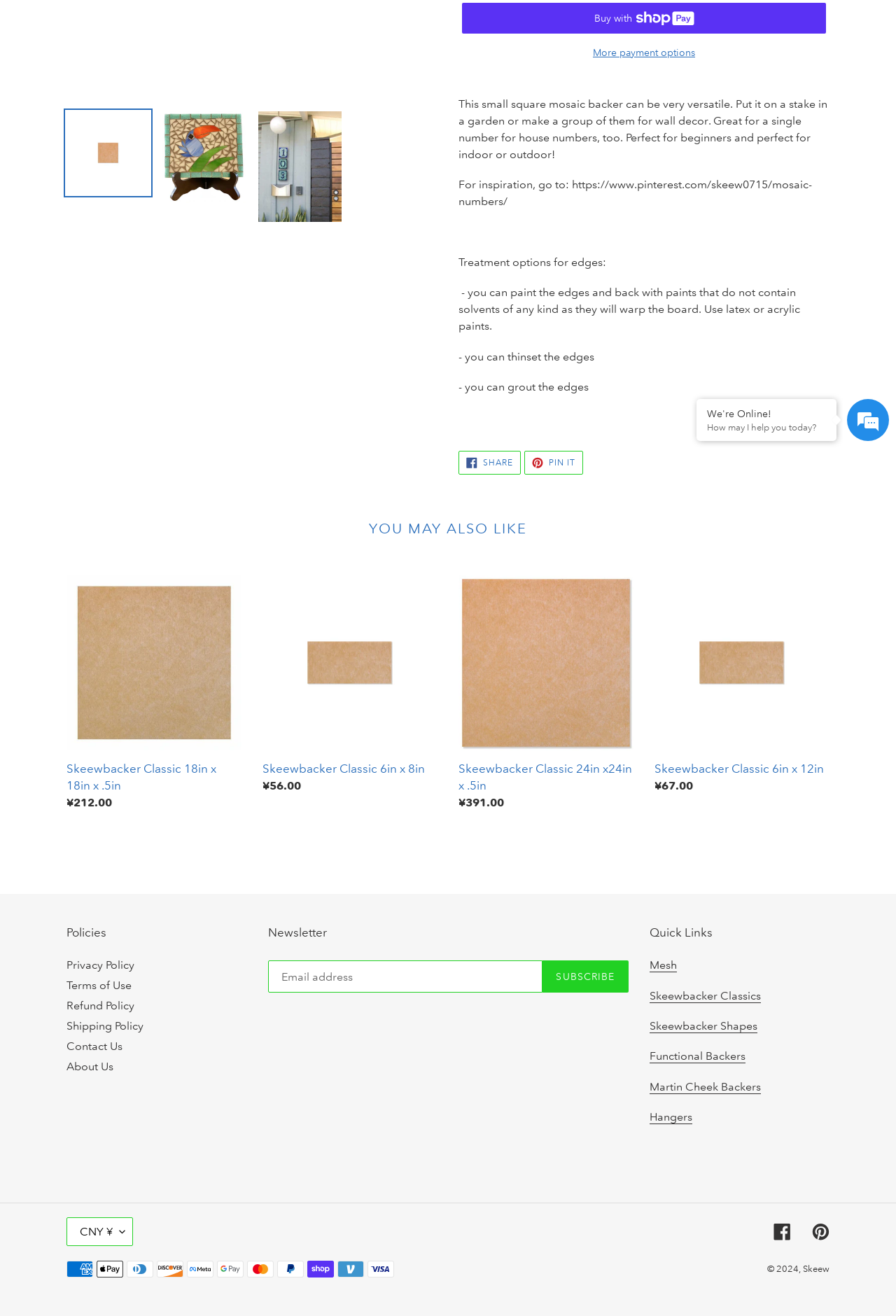Given the description "Skeewbacker Shapes", determine the bounding box of the corresponding UI element.

[0.725, 0.774, 0.845, 0.785]